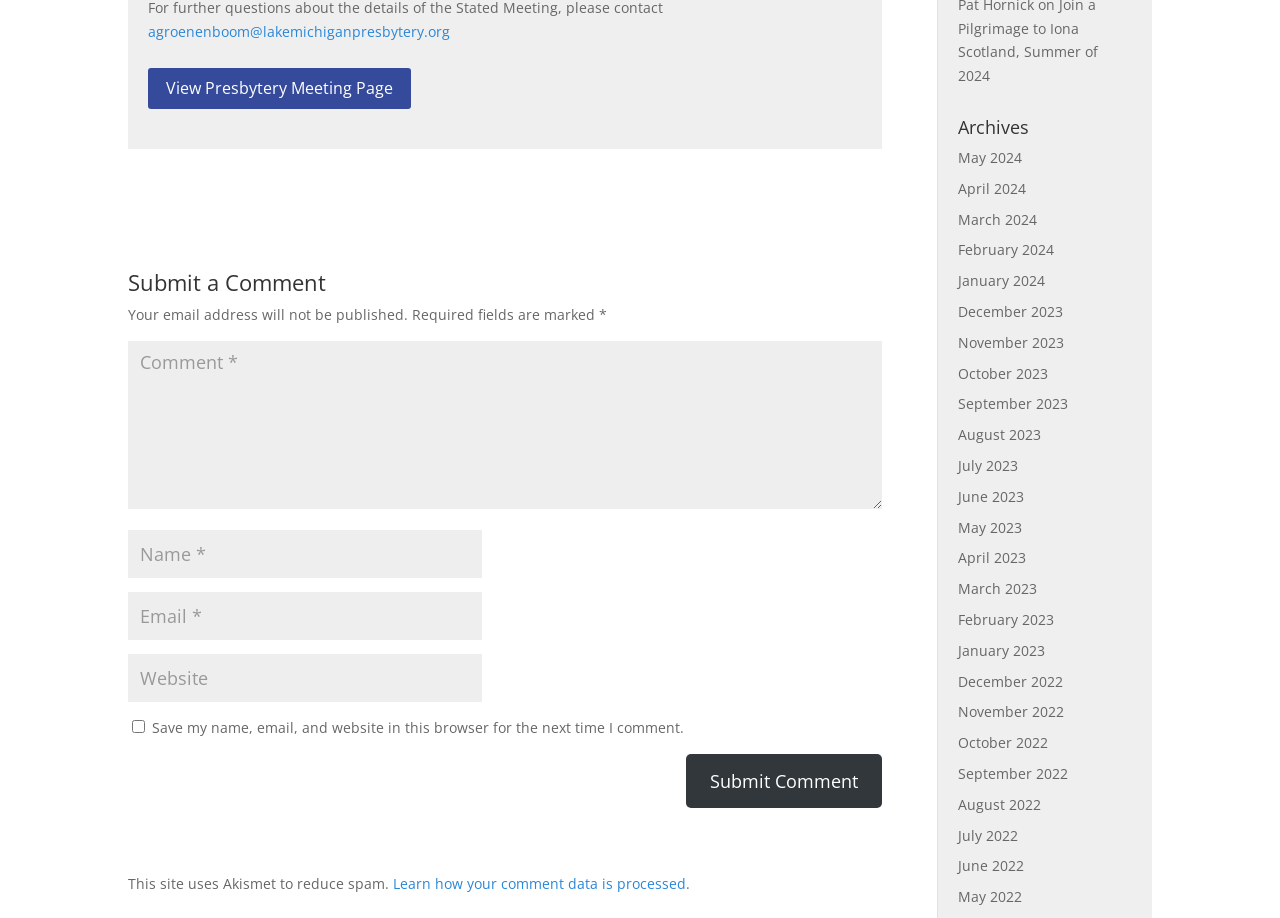Please identify the bounding box coordinates of the element's region that needs to be clicked to fulfill the following instruction: "View archives for May 2024". The bounding box coordinates should consist of four float numbers between 0 and 1, i.e., [left, top, right, bottom].

[0.749, 0.161, 0.799, 0.182]